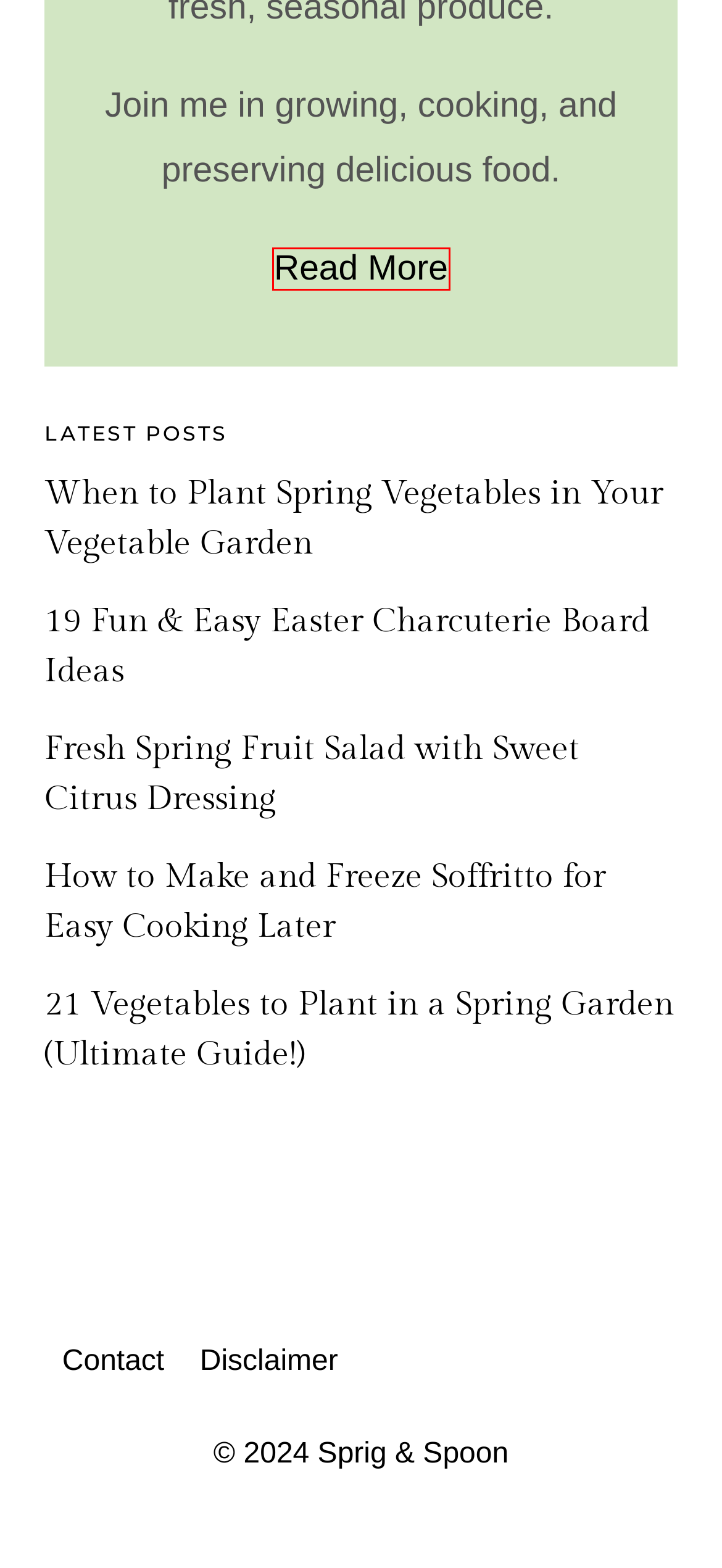Examine the screenshot of a webpage featuring a red bounding box and identify the best matching webpage description for the new page that results from clicking the element within the box. Here are the options:
A. about | Sprig & Spoon
B. contact | Sprig & Spoon
C. How to Make and Freeze Soffritto for Easy Cooking Later | Sprig & Spoon
D. Fresh Spring Fruit Salad with Sweet Citrus Dressing | Sprig & Spoon
E. 19 Fun & Easy Easter Charcuterie Board Ideas | Sprig & Spoon
F. 16 Best Garlic Scape Recipes to Use Up Your Scapes | Sprig & Spoon
G. When to Plant Spring Vegetables in Your Vegetable Garden | Sprig & Spoon
H. Disclaimer | Sprig & Spoon

A